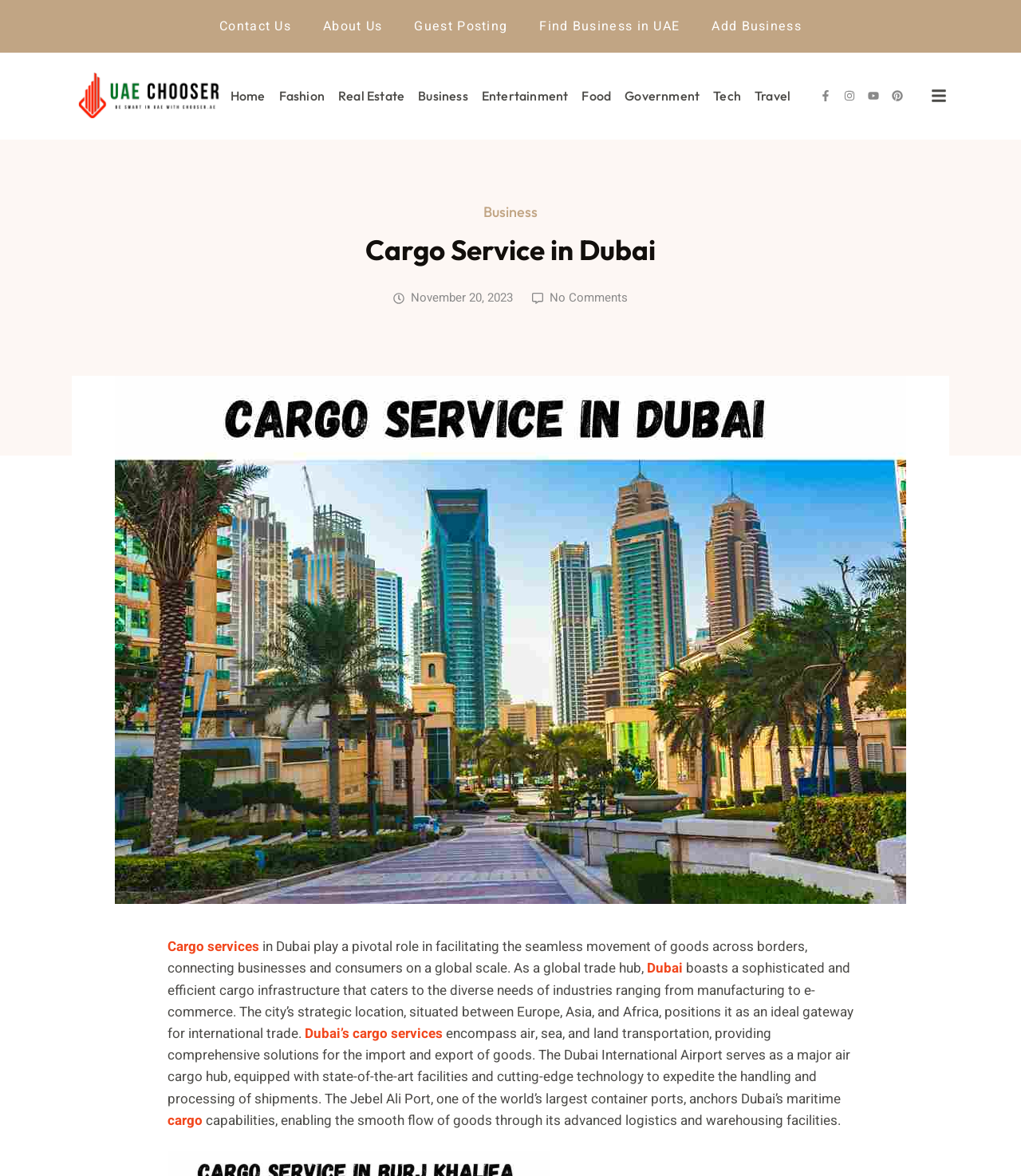What is the main topic of the webpage?
Could you answer the question with a detailed and thorough explanation?

The main topic of the webpage is 'Cargo Service in Dubai', which is indicated by the heading element located at the top of the webpage, with a bounding box of [0.188, 0.198, 0.812, 0.227], and further explained by the subsequent paragraphs of text.